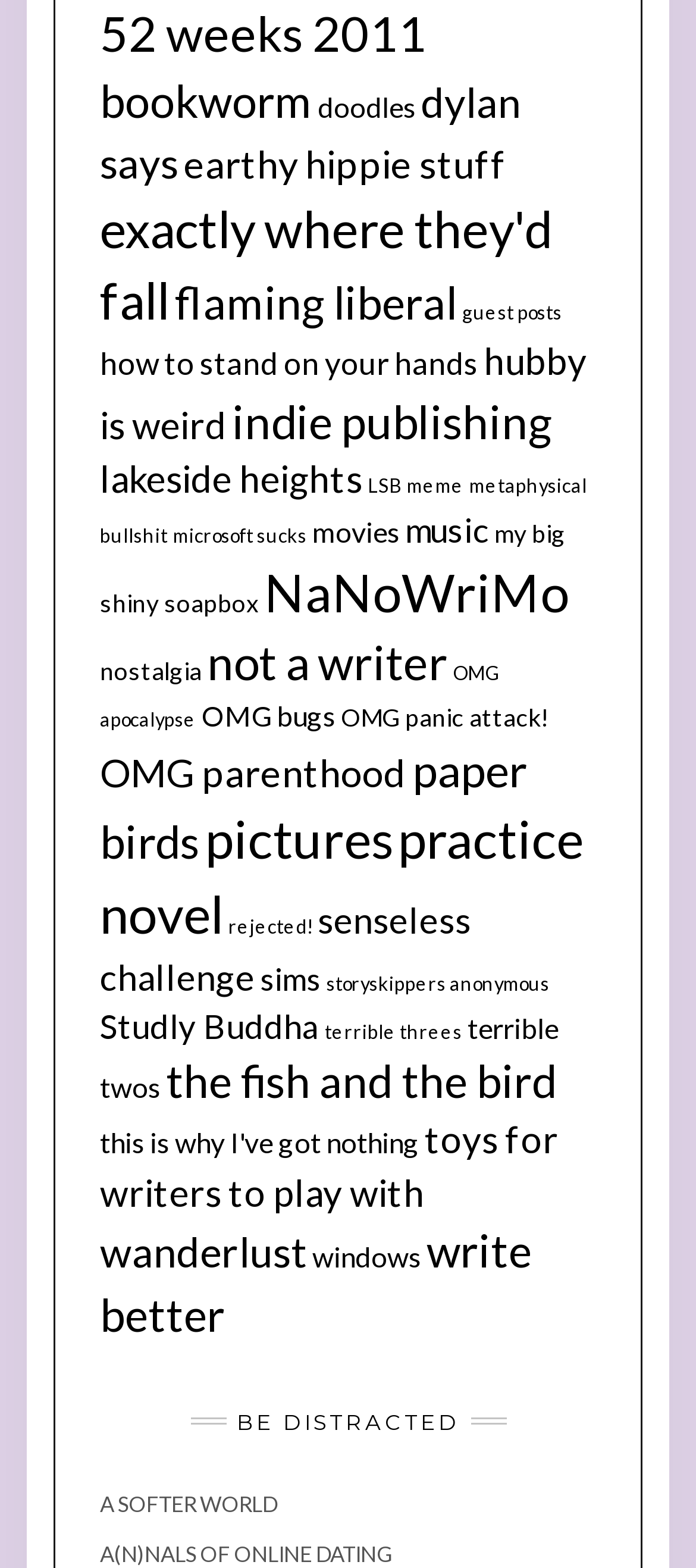Identify the bounding box coordinates of the region that needs to be clicked to carry out this instruction: "View the 'NaNoWriMo' category". Provide these coordinates as four float numbers ranging from 0 to 1, i.e., [left, top, right, bottom].

[0.379, 0.357, 0.818, 0.397]